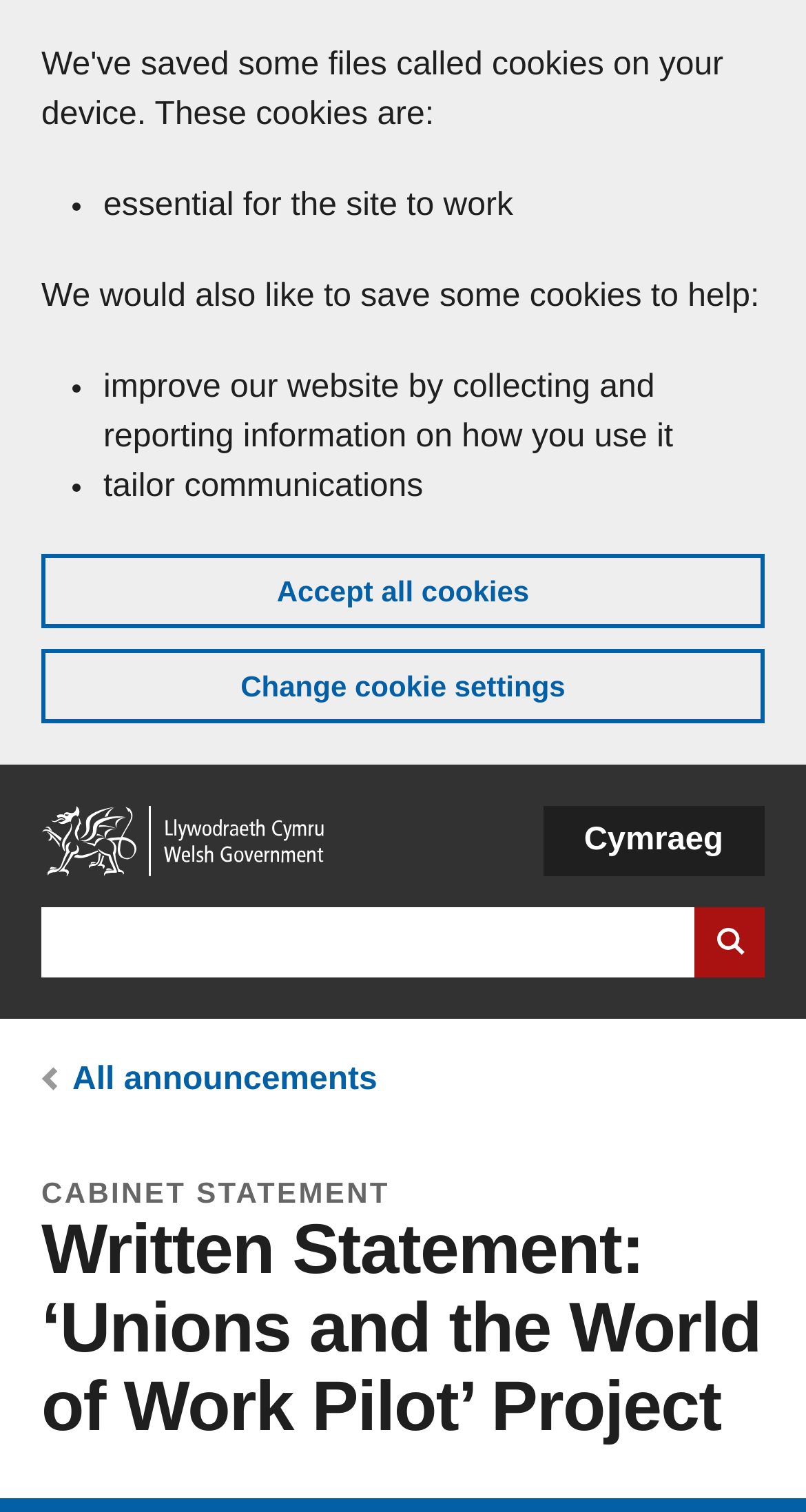Give a concise answer using one word or a phrase to the following question:
What is the project mentioned in the statement?

Unions and the World of Work Pilot